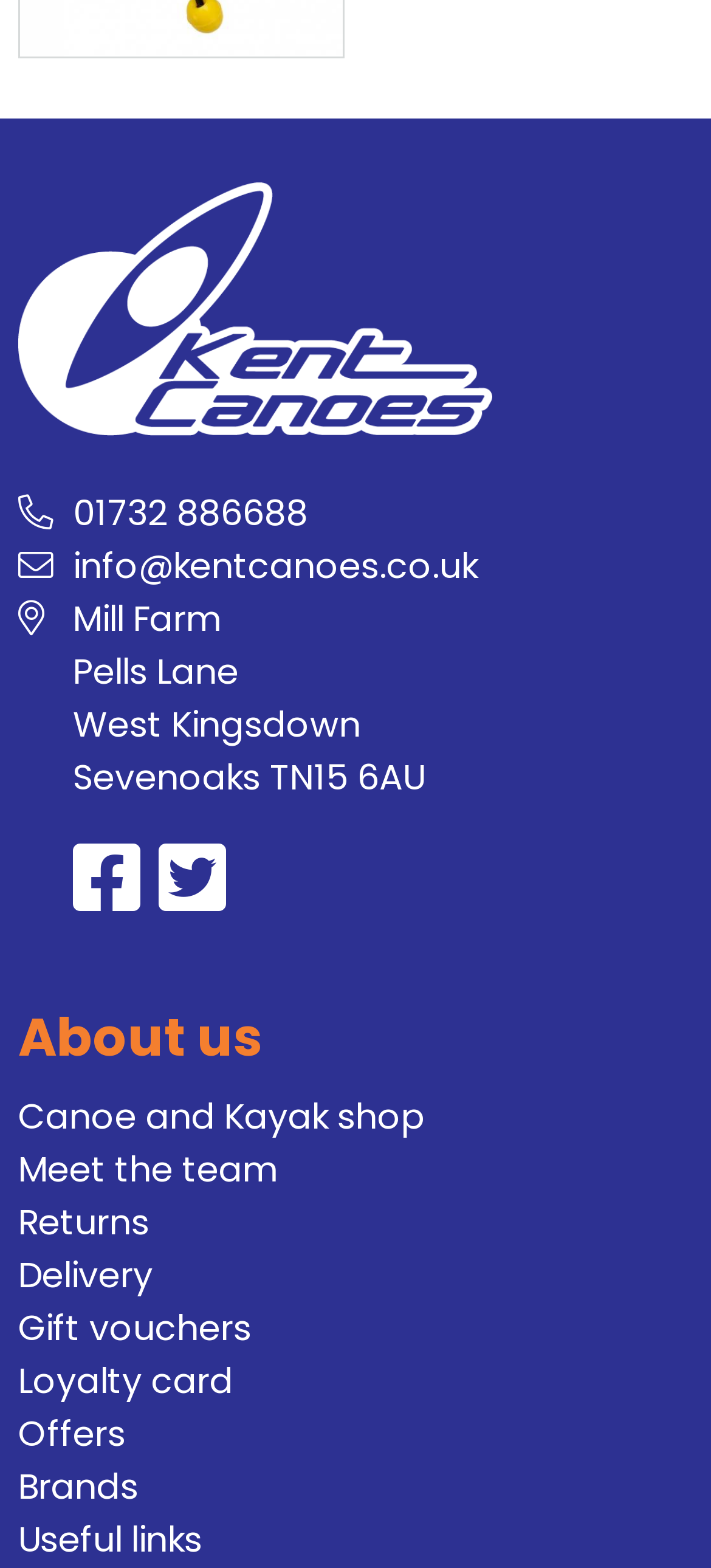For the given element description Loyalty card, determine the bounding box coordinates of the UI element. The coordinates should follow the format (top-left x, top-left y, bottom-right x, bottom-right y) and be within the range of 0 to 1.

[0.026, 0.859, 0.328, 0.89]